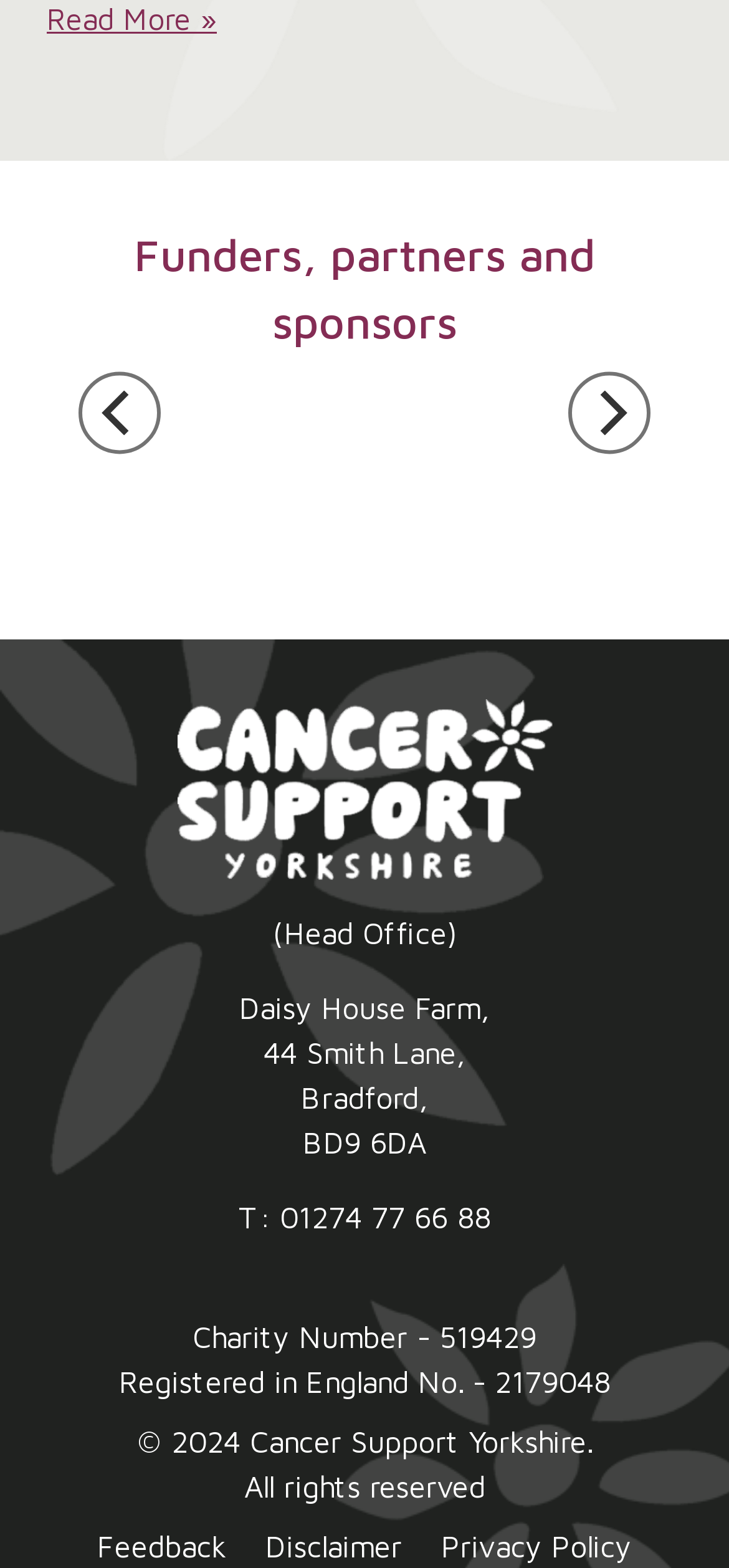Find the bounding box coordinates for the element that must be clicked to complete the instruction: "Click the 'Cancer Support Yorkshire logo' link". The coordinates should be four float numbers between 0 and 1, indicated as [left, top, right, bottom].

[0.242, 0.49, 0.758, 0.512]